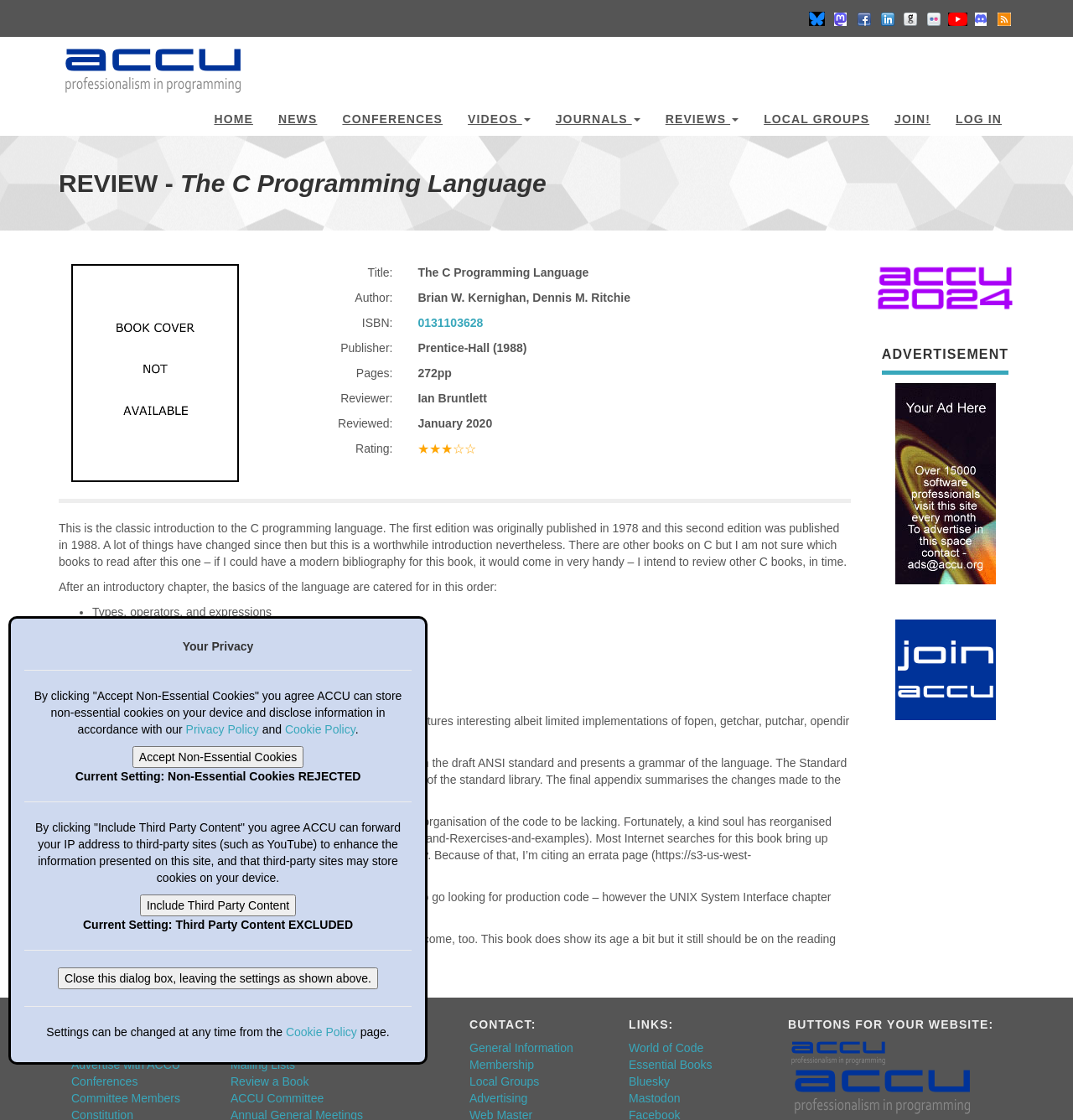Identify the bounding box coordinates for the element that needs to be clicked to fulfill this instruction: "Click on the 'NEWS' link". Provide the coordinates in the format of four float numbers between 0 and 1: [left, top, right, bottom].

[0.248, 0.088, 0.307, 0.121]